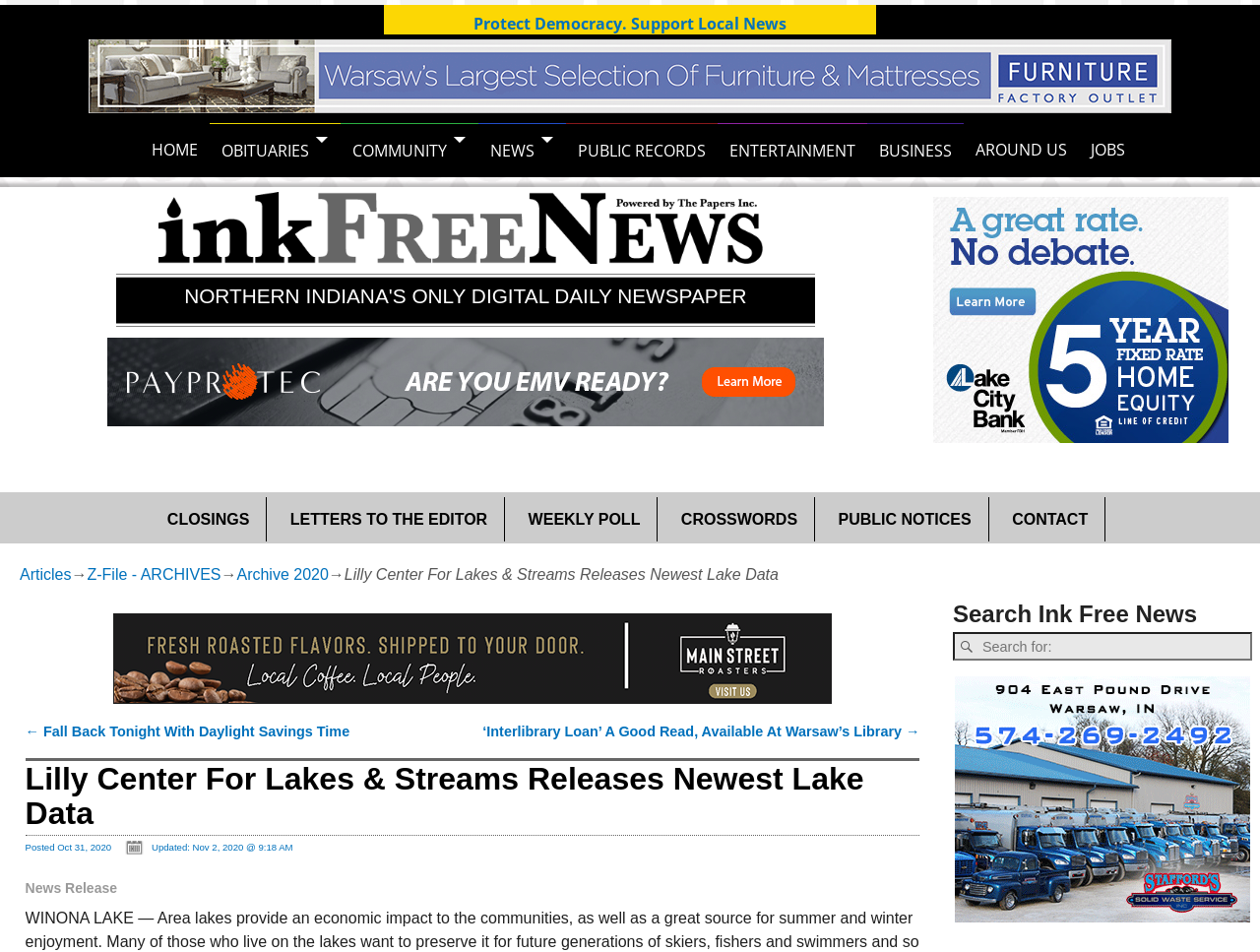Determine the bounding box for the UI element as described: "Z-File - ARCHIVES". The coordinates should be represented as four float numbers between 0 and 1, formatted as [left, top, right, bottom].

[0.069, 0.595, 0.175, 0.613]